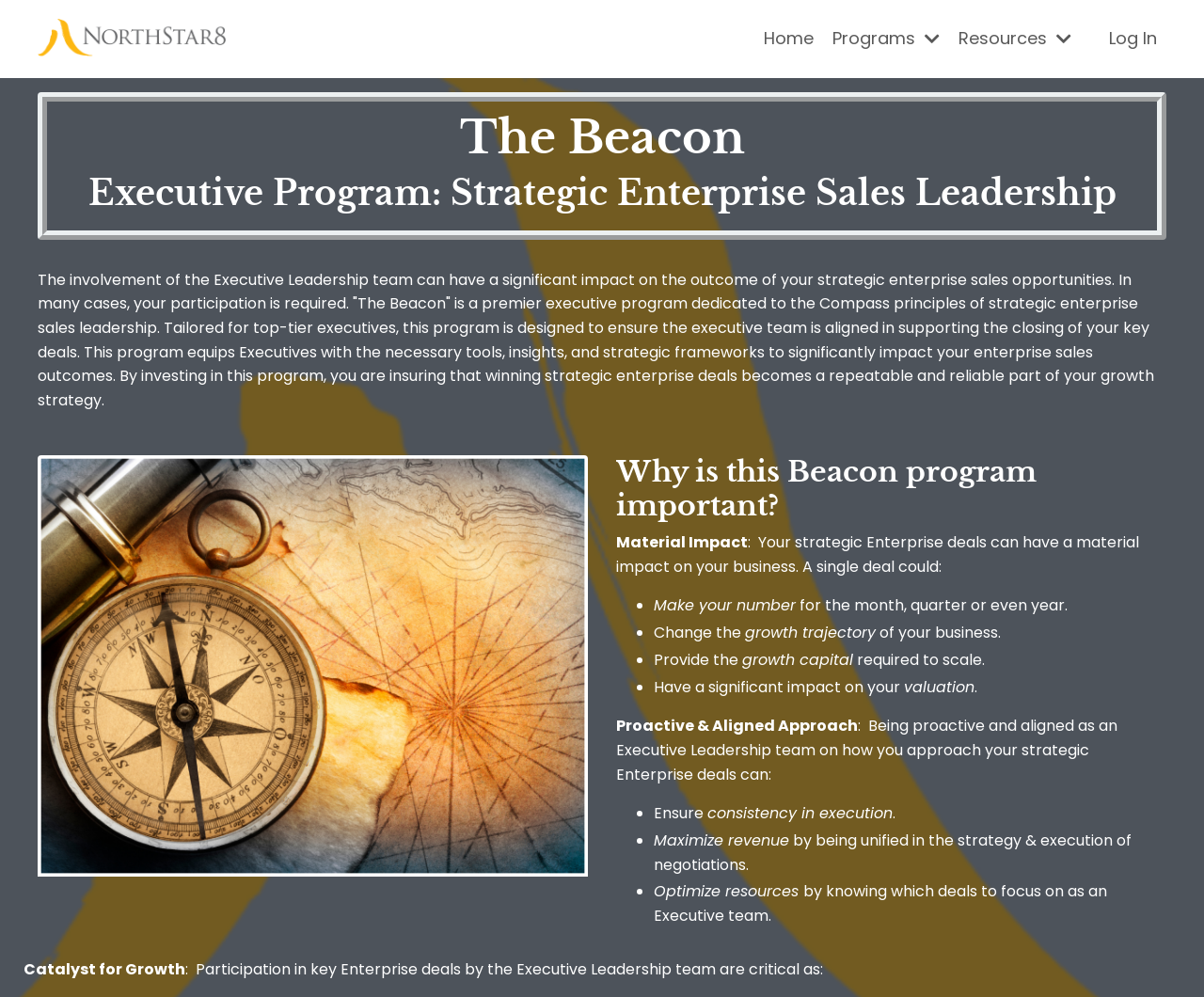Detail the various sections and features present on the webpage.

The webpage is about the Beacon - Business Leader Course, a premier executive program focused on strategic enterprise sales leadership. At the top left corner, there is a header logo, and next to it, there are four navigation links: "Home", "Programs", "Resources", and "Log In". 

Below the navigation links, there are two headings: "The Beacon" and "Executive Program: Strategic Enterprise Sales Leadership". 

The main content of the webpage is divided into three sections. The first section explains the importance of the Executive Leadership team's involvement in strategic enterprise sales opportunities. It highlights that their participation can have a significant impact on the outcome of these deals. 

The second section, "Why is this Beacon program important?", is located below the first section. It emphasizes the material impact of strategic enterprise deals on a business, citing examples such as making a significant contribution to the company's revenue, changing the growth trajectory, providing growth capital, and having a significant impact on valuation.

The third section, "Proactive & Aligned Approach", is positioned below the second section. It discusses the benefits of being proactive and aligned as an Executive Leadership team when approaching strategic enterprise deals, including ensuring consistency in execution, maximizing revenue, and optimizing resources.

At the bottom of the webpage, there is a final section titled "Catalyst for Growth", which stresses the critical role of the Executive Leadership team's participation in key enterprise deals.